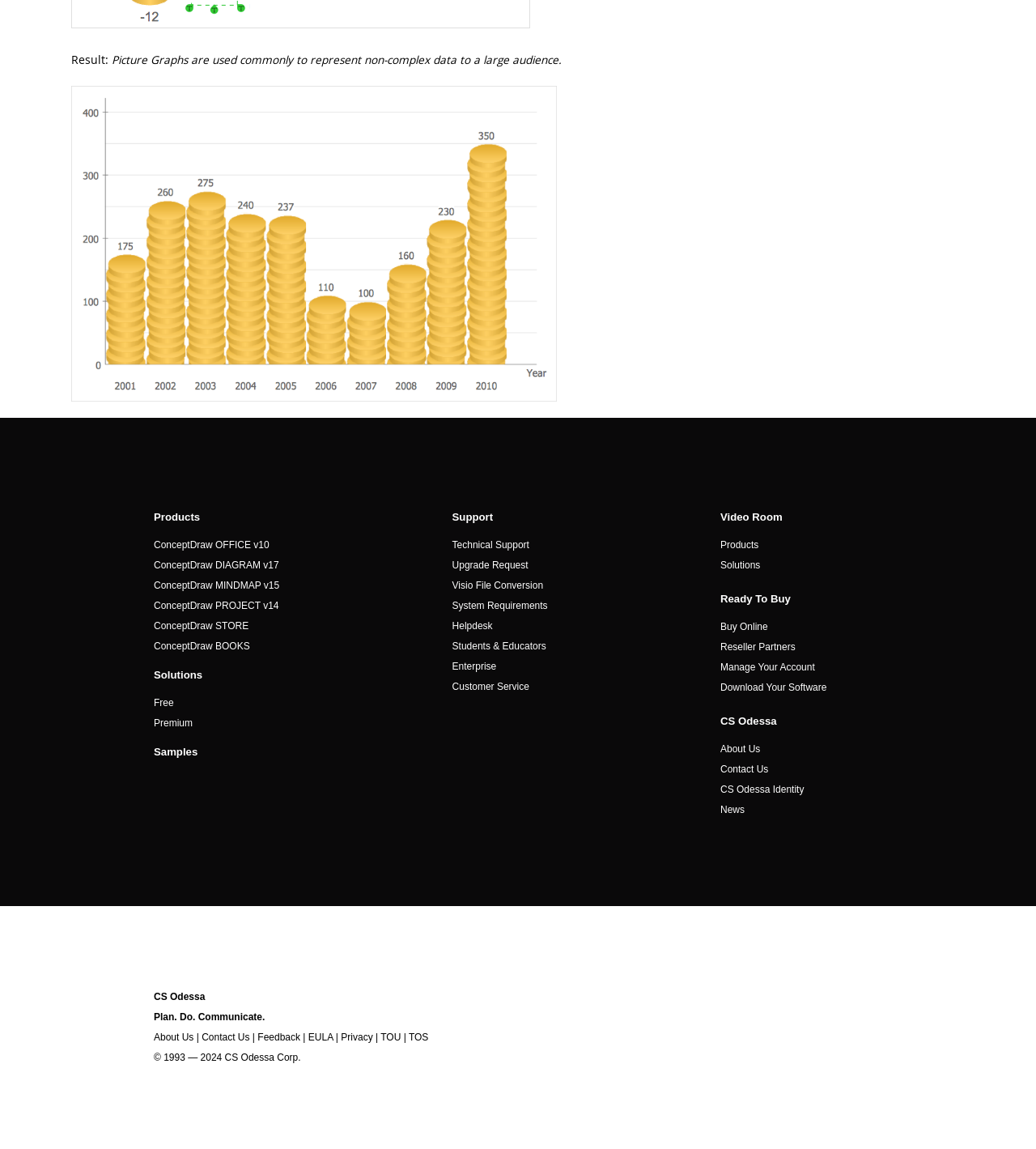Please identify the coordinates of the bounding box that should be clicked to fulfill this instruction: "Click on 'How to Create a Picture Graph *'".

[0.069, 0.337, 0.538, 0.353]